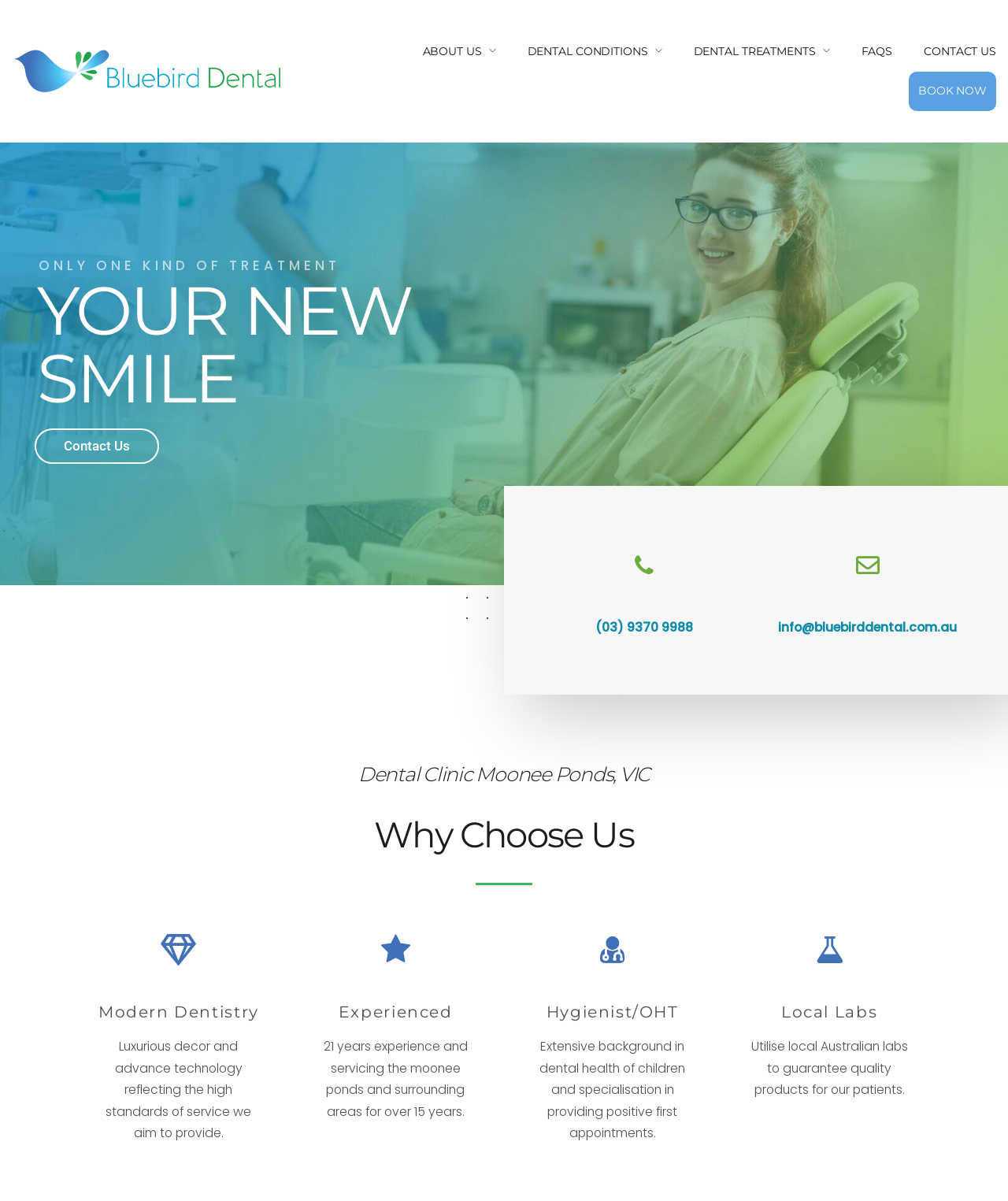What kind of technology does the clinic use? Please answer the question using a single word or phrase based on the image.

Advance technology